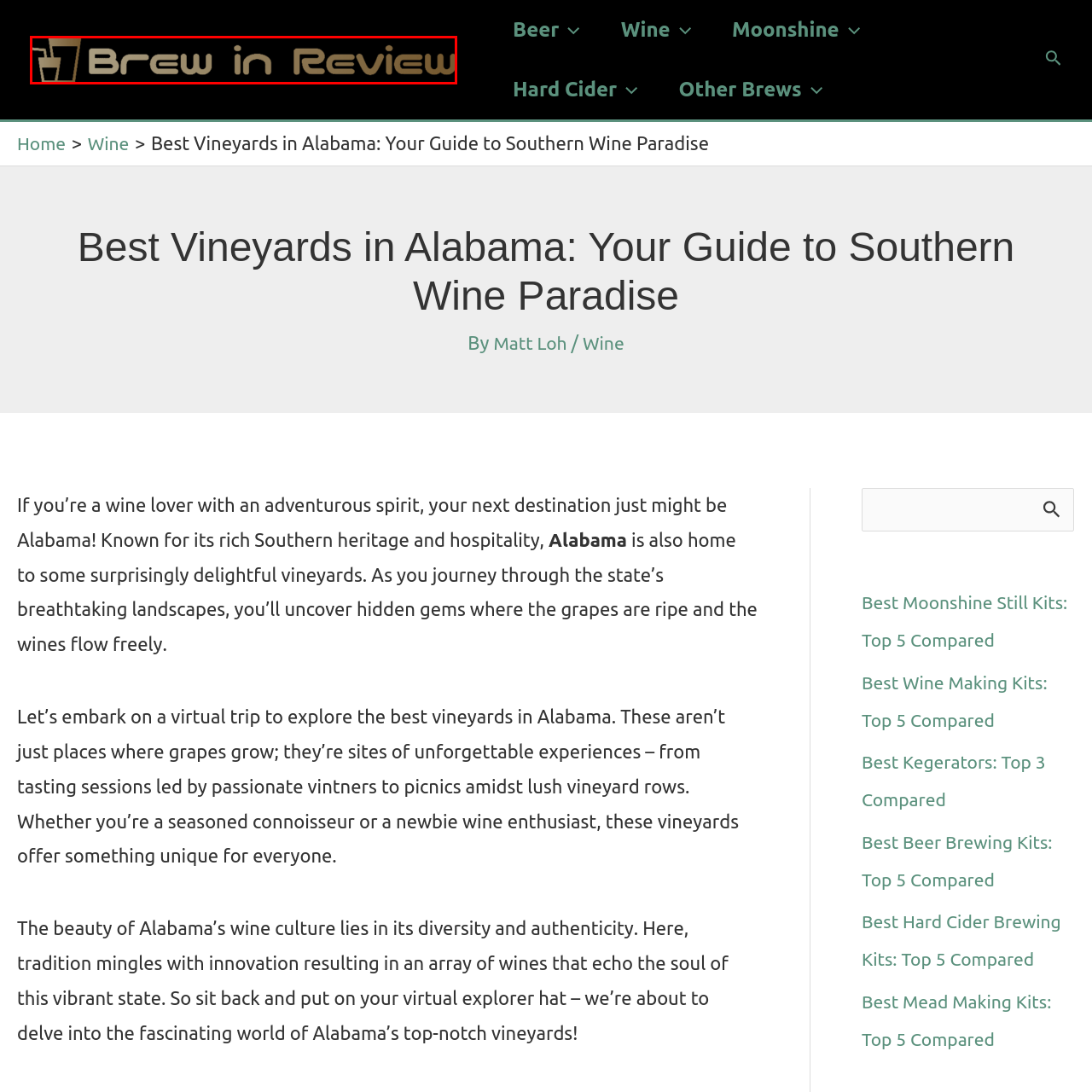Craft a comprehensive description of the image located inside the red boundary.

The image features the logo of "Brew in Review," prominently displaying the text in a stylish font, accompanied by a graphic of a drink cup. The logo is rendered in warm golden hues against a dark background, creating a sophisticated and inviting aesthetic. This logo serves as a visual identity for the platform, which focuses on exploring various beverages, including wines, beers, and other craft drinks. The design reflects the brand's emphasis on quality and enjoyment in the world of brewing and wine tasting, inviting enthusiasts to delve deeper into the experiences and offerings presented by "Brew in Review."